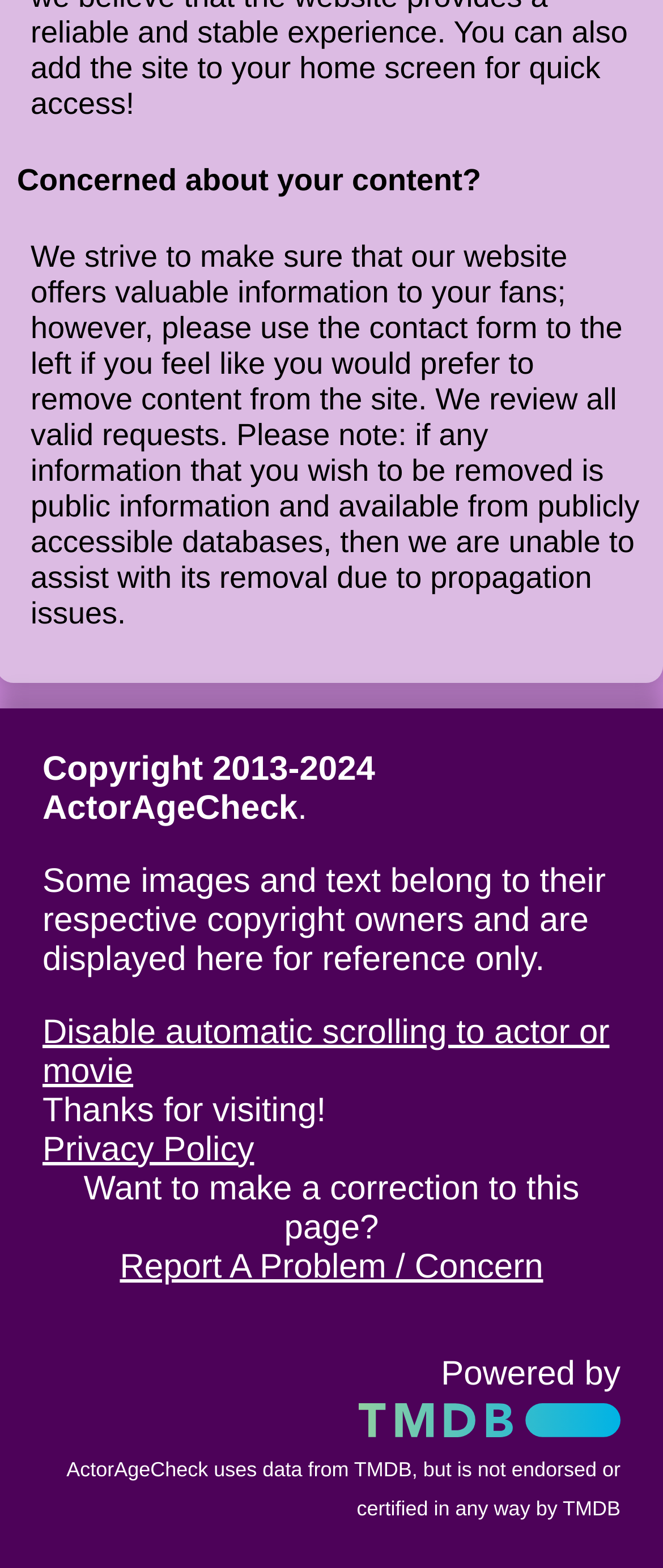Please provide a brief answer to the question using only one word or phrase: 
What is the copyright period of ActorAgeCheck?

2013-2024